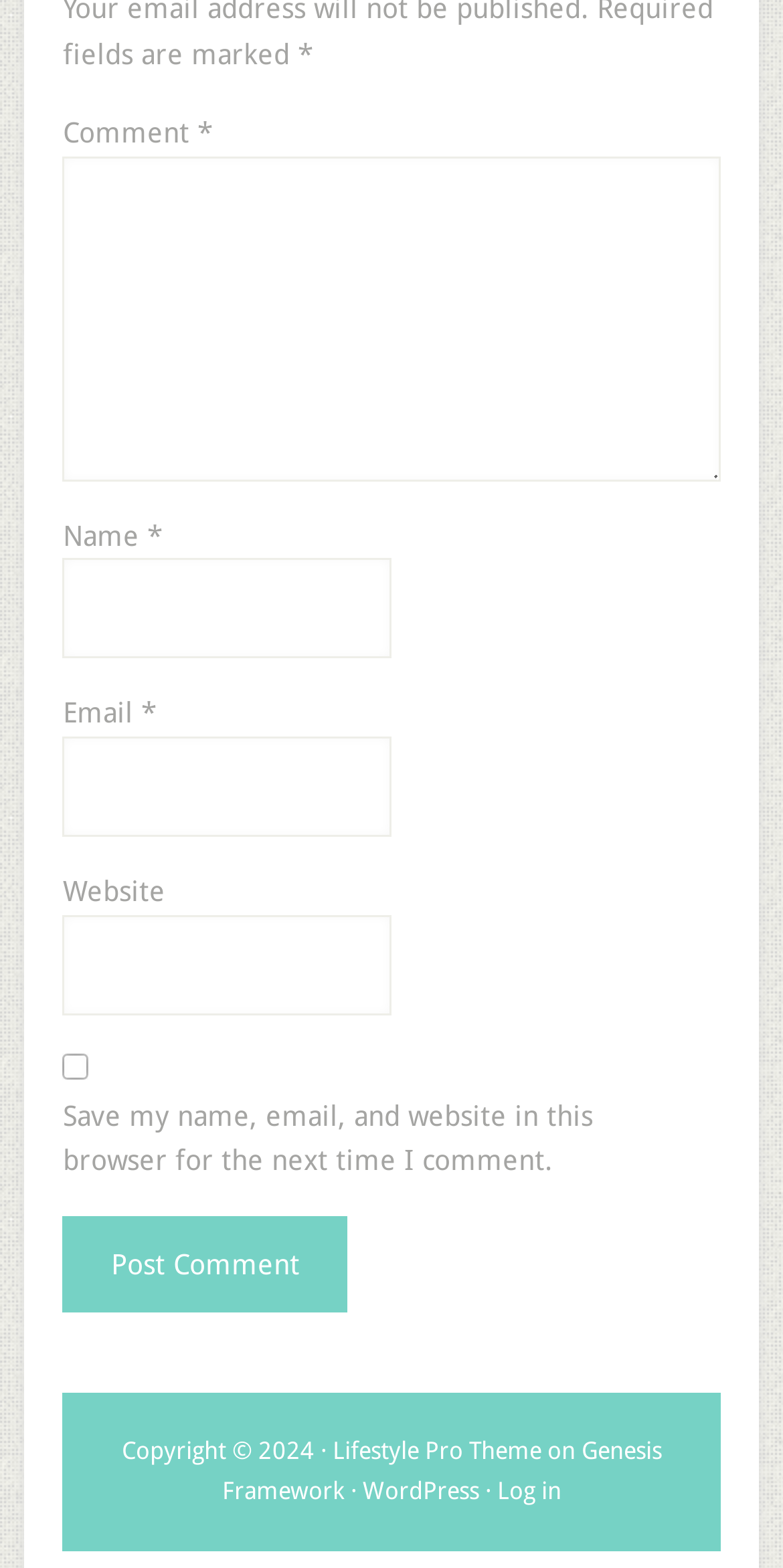Identify the bounding box coordinates of the section that should be clicked to achieve the task described: "Click the Post Comment button".

[0.08, 0.776, 0.444, 0.837]